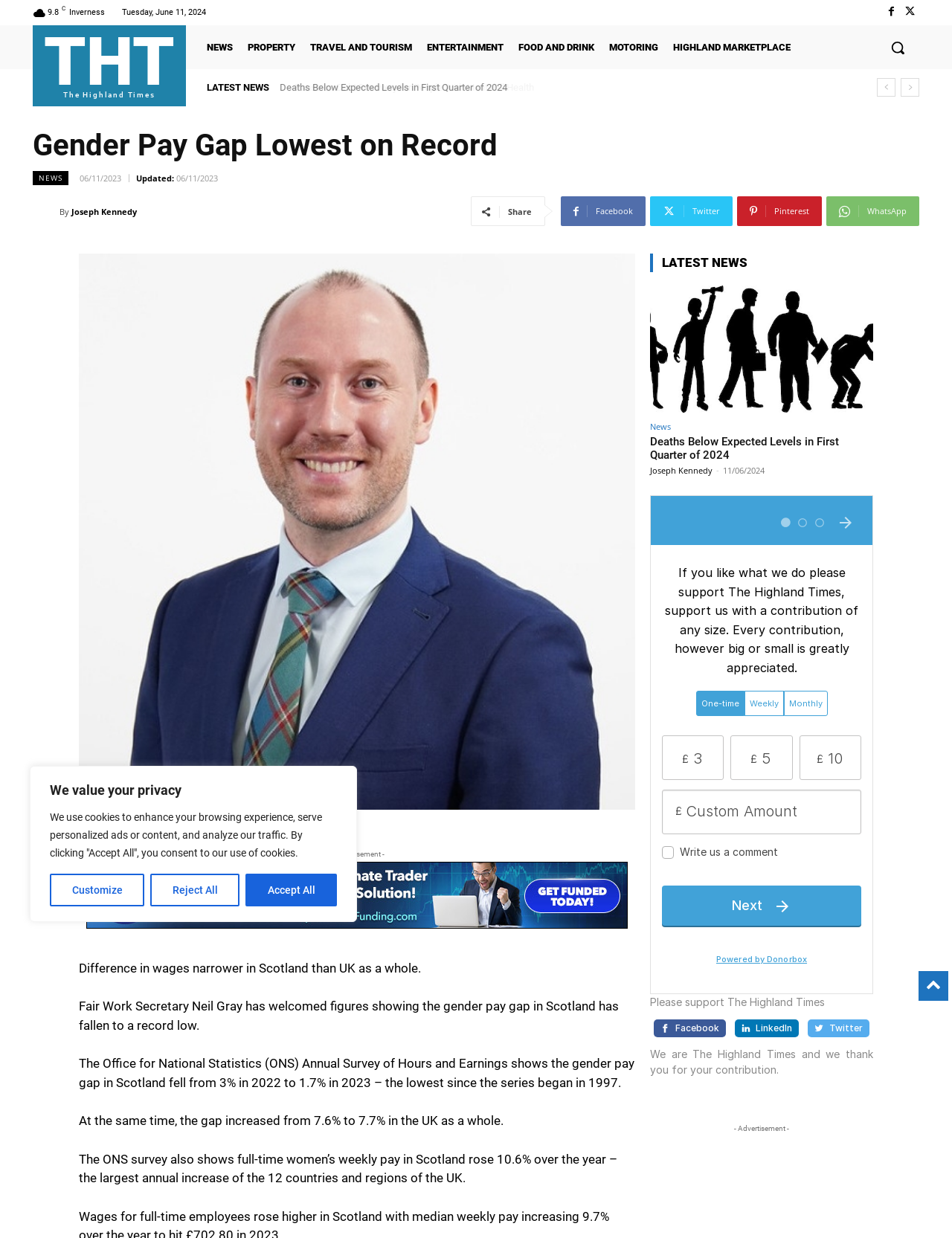Review the image closely and give a comprehensive answer to the question: Who is the Fair Work Secretary?

I found the name of the Fair Work Secretary by reading the article on the webpage, which mentions 'Fair Work Secretary Neil Gray'.